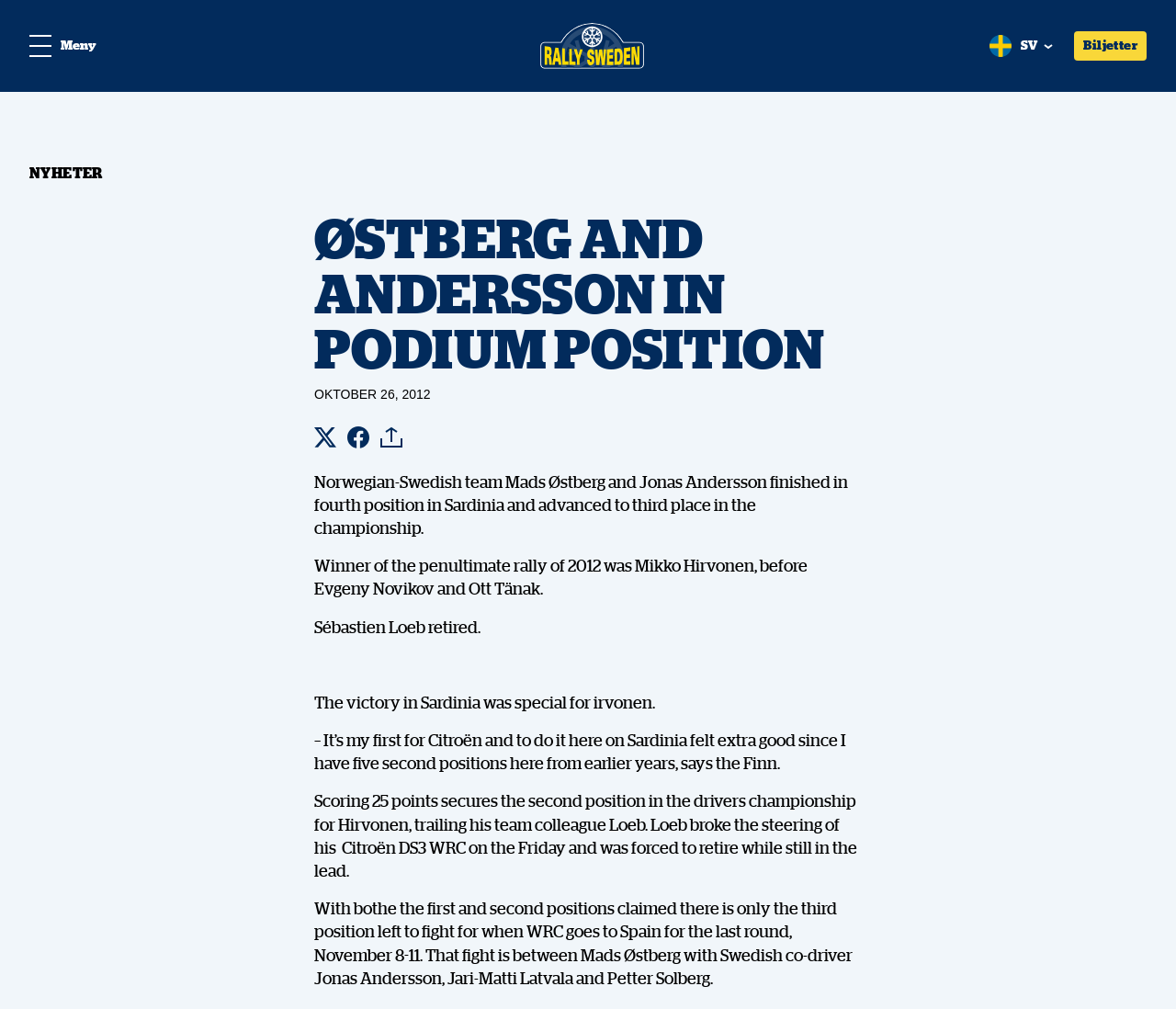Identify the bounding box coordinates necessary to click and complete the given instruction: "Share on Facebook".

[0.295, 0.422, 0.314, 0.444]